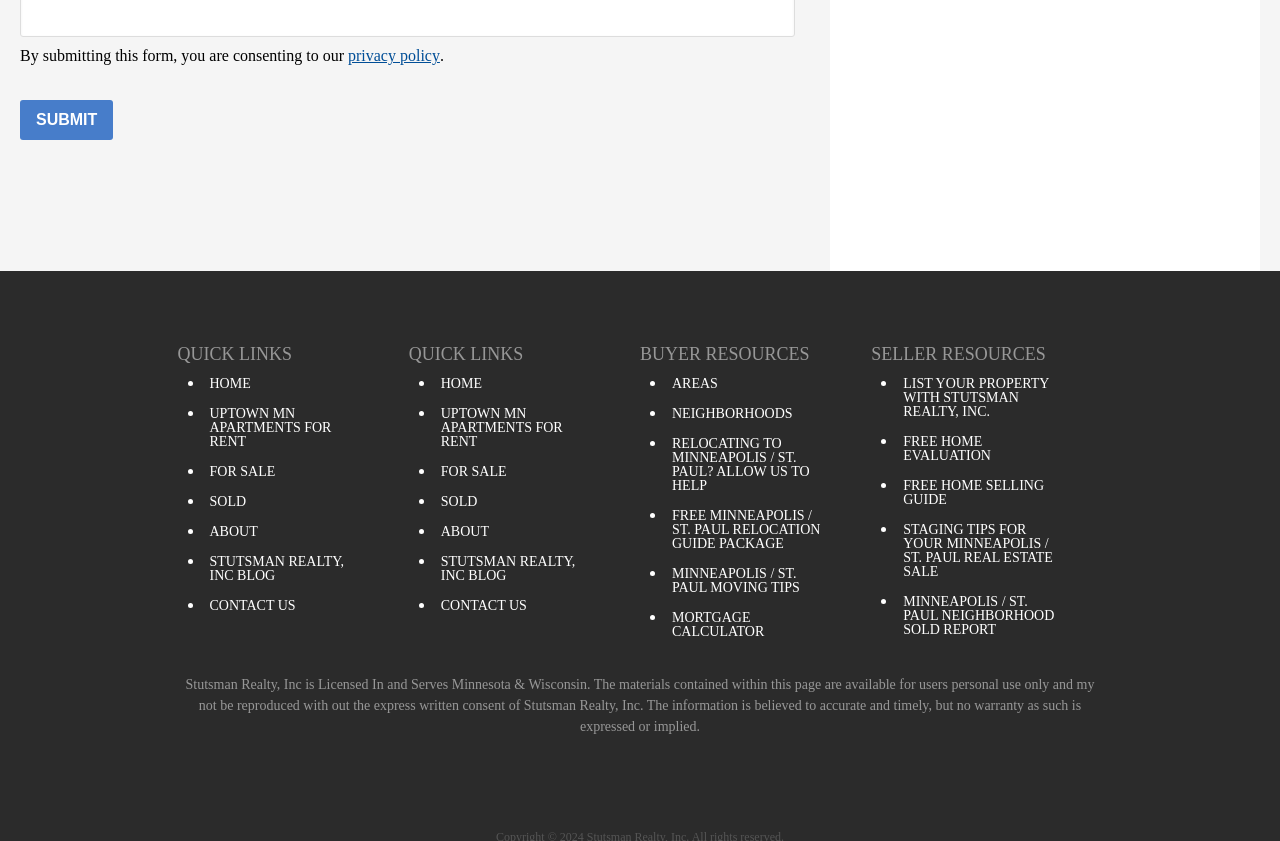Identify and provide the bounding box for the element described by: "Uptown MN Apartments for Rent".

[0.164, 0.634, 0.289, 0.67]